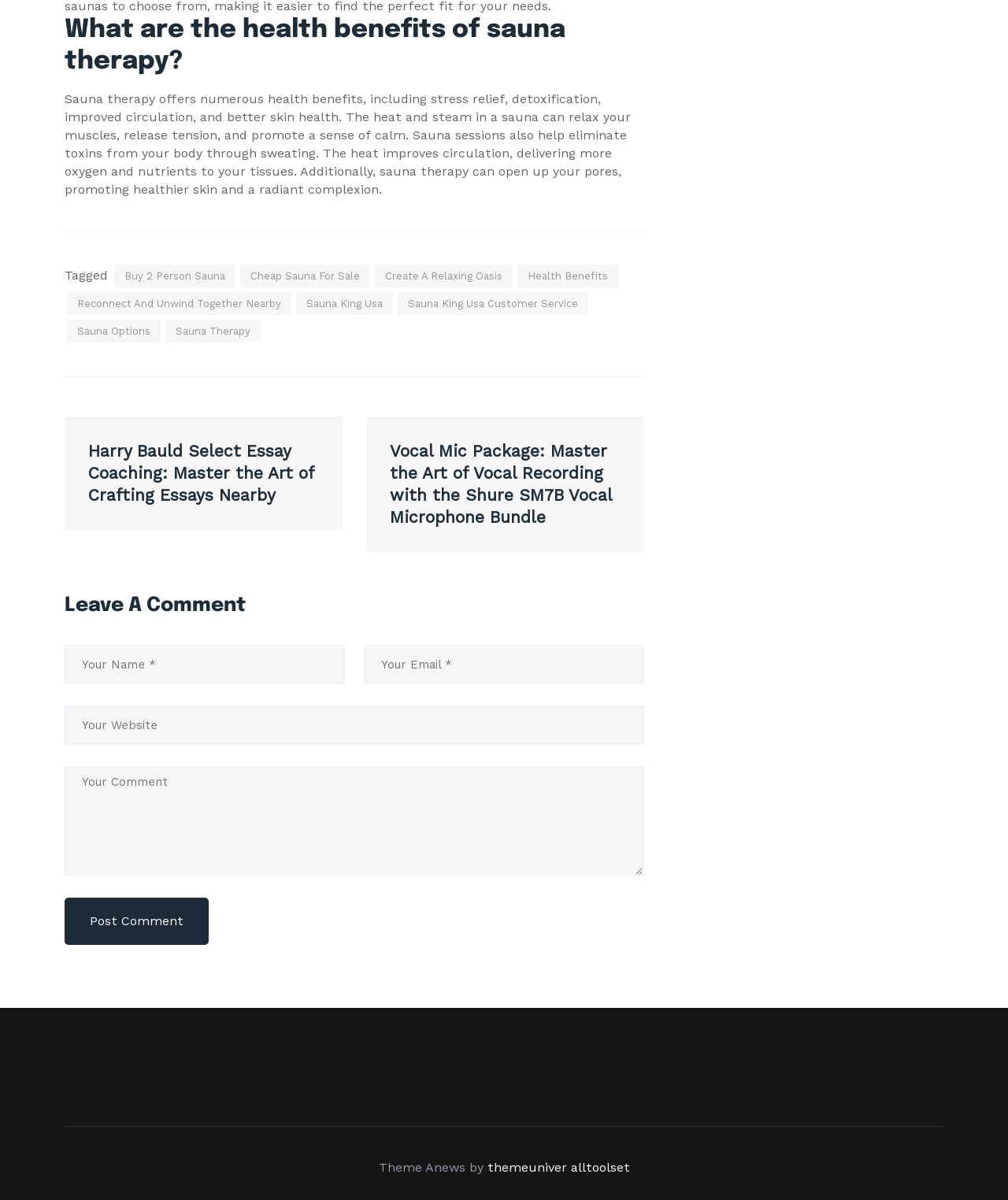Answer succinctly with a single word or phrase:
How many links are related to sauna therapy?

5